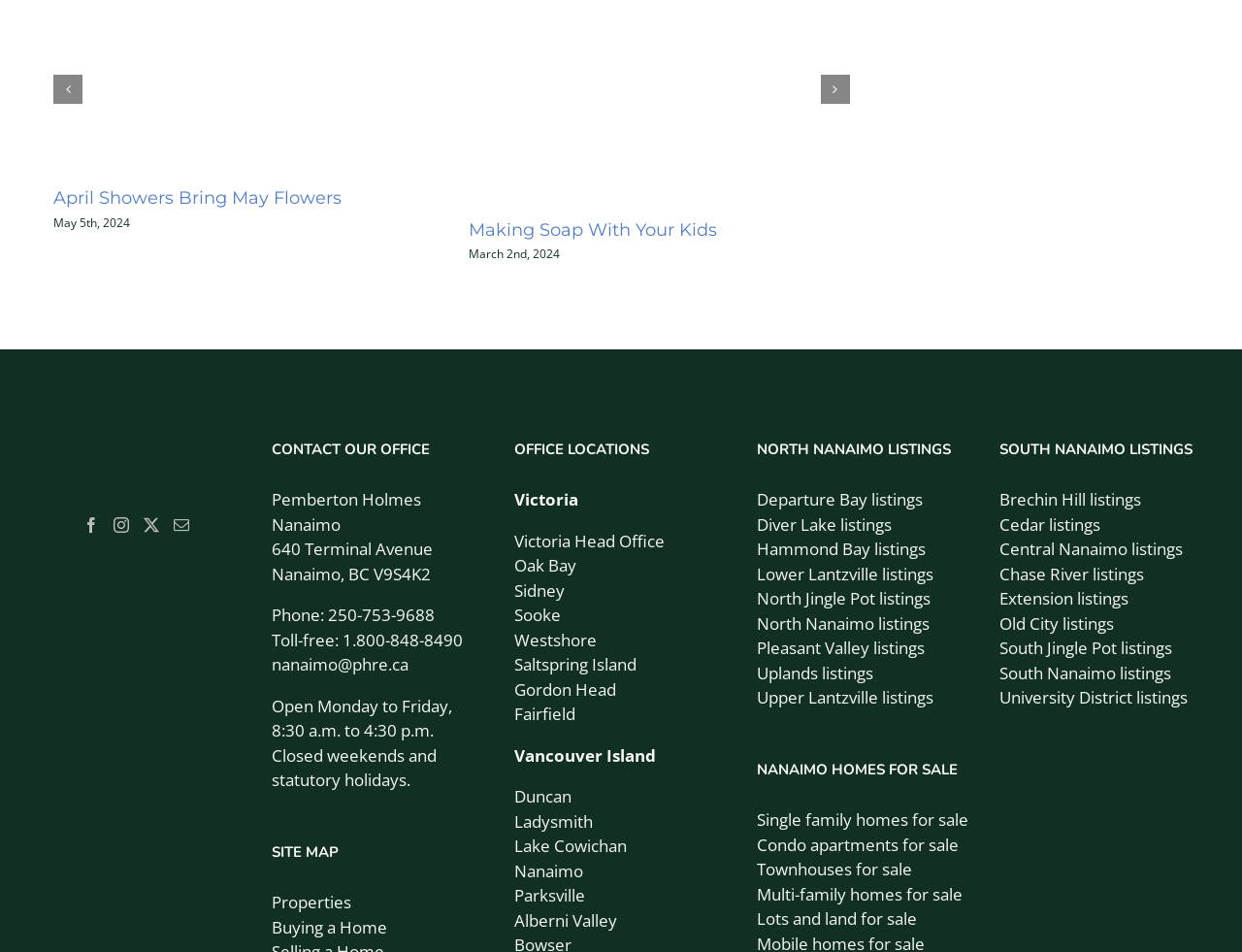Mark the bounding box of the element that matches the following description: "Nanaimo".

[0.414, 0.903, 0.47, 0.926]